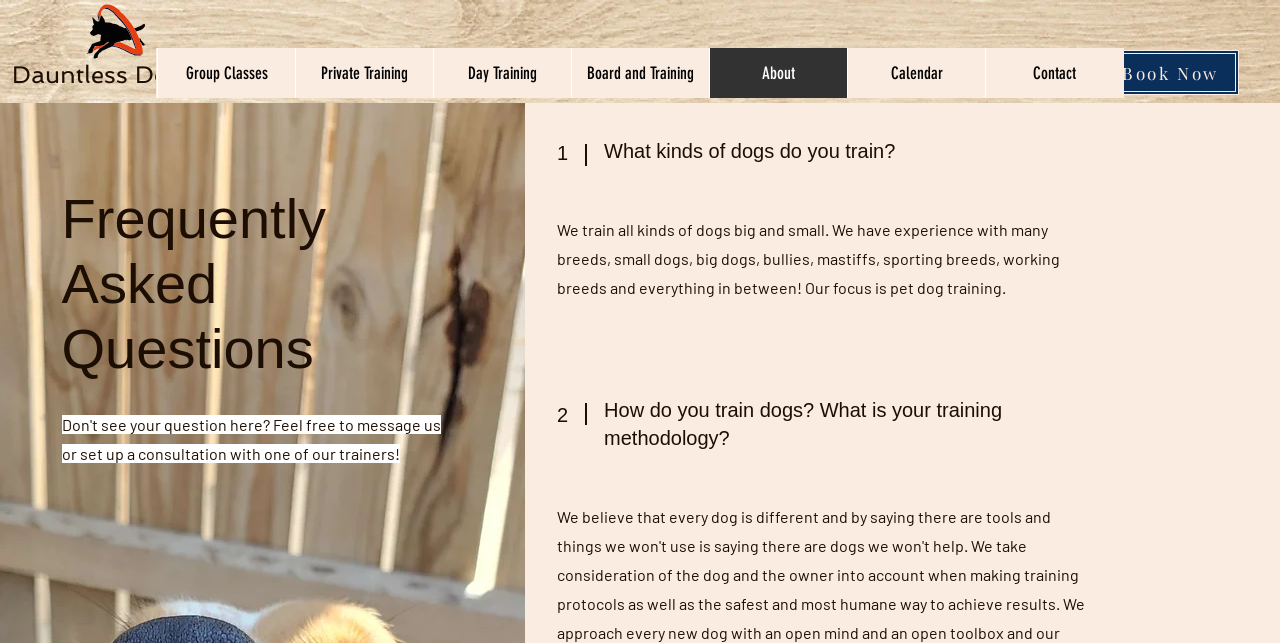Determine the bounding box coordinates of the element's region needed to click to follow the instruction: "Click on Facebook Social Icon". Provide these coordinates as four float numbers between 0 and 1, formatted as [left, top, right, bottom].

[0.739, 0.093, 0.759, 0.134]